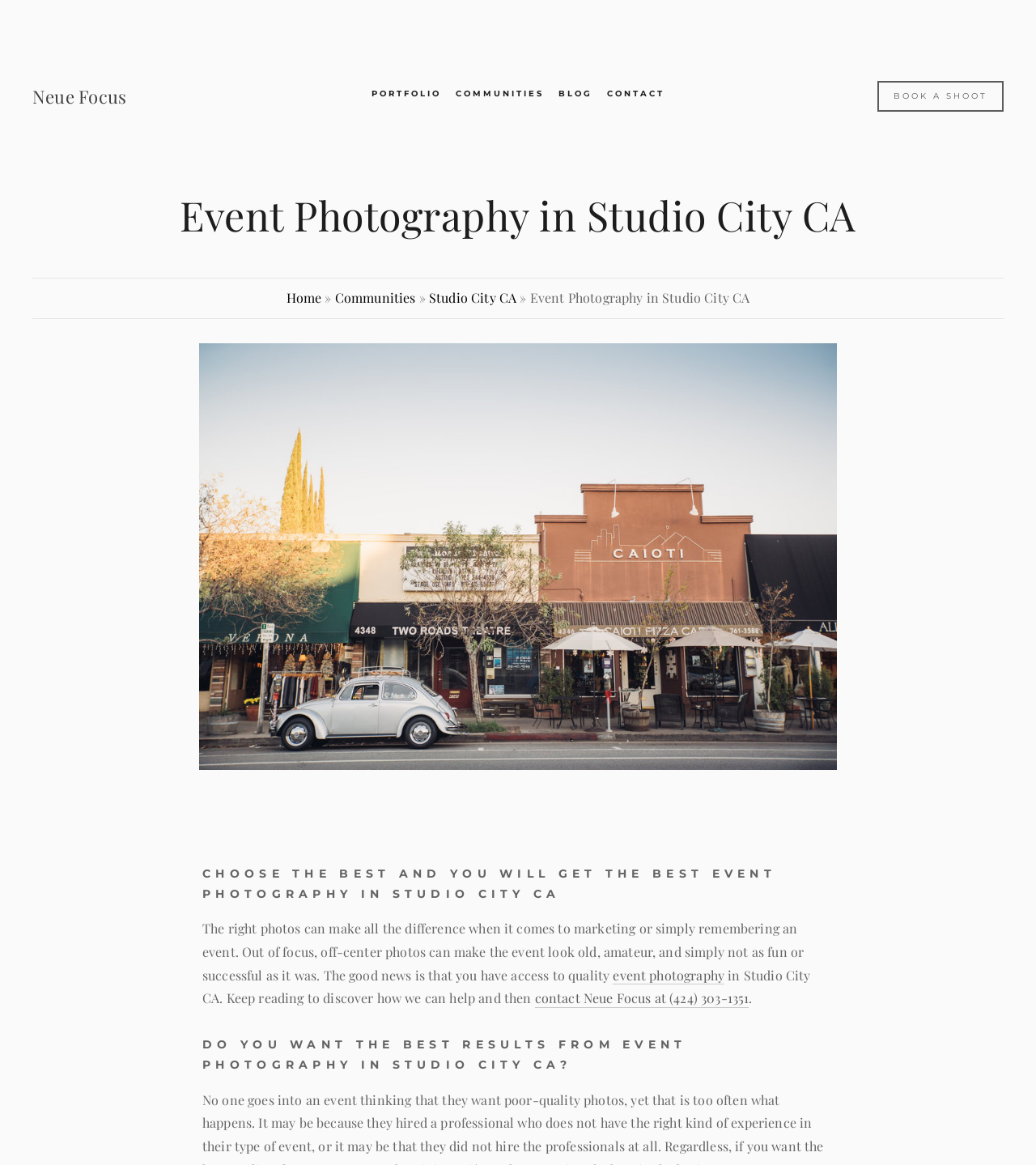Generate a comprehensive description of the contents of the webpage.

The webpage is about event photography services in Studio City, CA, offered by Neue Focus. At the top left, there is a link to the company's homepage, "Neue Focus". Next to it, there are four navigation links: "PORTFOLIO", "COMMUNITIES", "BLOG", and "CONTACT". On the top right, there is a call-to-action link, "BOOK A SHOOT".

Below the navigation links, there is a large heading that reads "Event Photography in Studio City CA". Underneath, there are three links: "Home", "Communities", and "Studio City CA", which are likely part of the website's breadcrumb navigation. Next to these links, there is a static text element with the same title, "Event Photography in Studio City CA".

The main content of the webpage is an image with a caption, "Event Photography in Studio City CA", which takes up most of the page's width. Below the image, there is a heading that emphasizes the importance of choosing the best event photography services in Studio City CA. The following paragraph explains how high-quality photos can make a significant difference in marketing or remembering an event. The text also mentions that Neue Focus offers quality event photography services in Studio City CA.

There are two links within the paragraph: "event photography" and "contact Neue Focus at (424) 303-1351". The second link is likely a call-to-action to encourage visitors to get in touch with the company. Finally, there is another heading that asks if the visitor wants the best results from event photography in Studio City CA, which may be a teaser to encourage visitors to explore the company's services further.